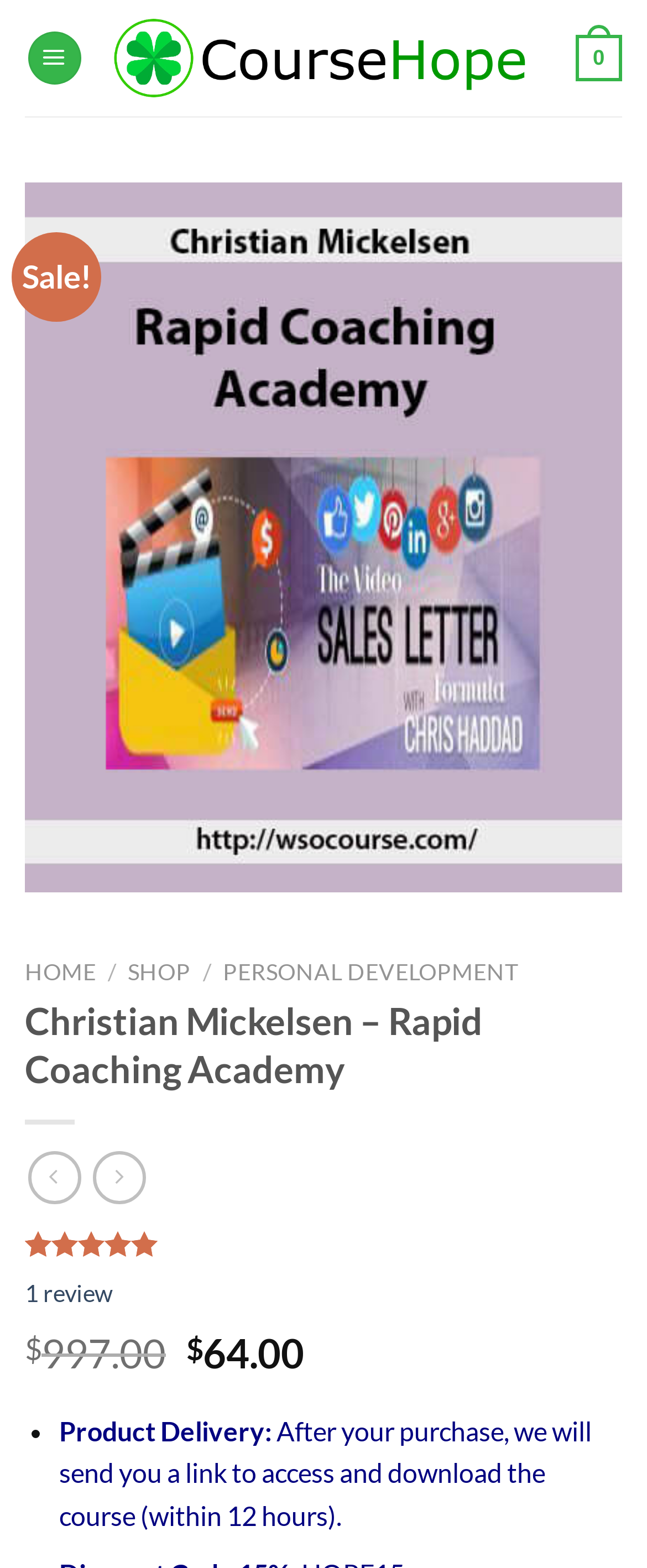How will the course be delivered after purchase?
Answer the question with a detailed and thorough explanation.

I found the delivery method by looking at the text 'After your purchase, we will send you a link to access and download the course (within 12 hours).' which is located in the product delivery information section.